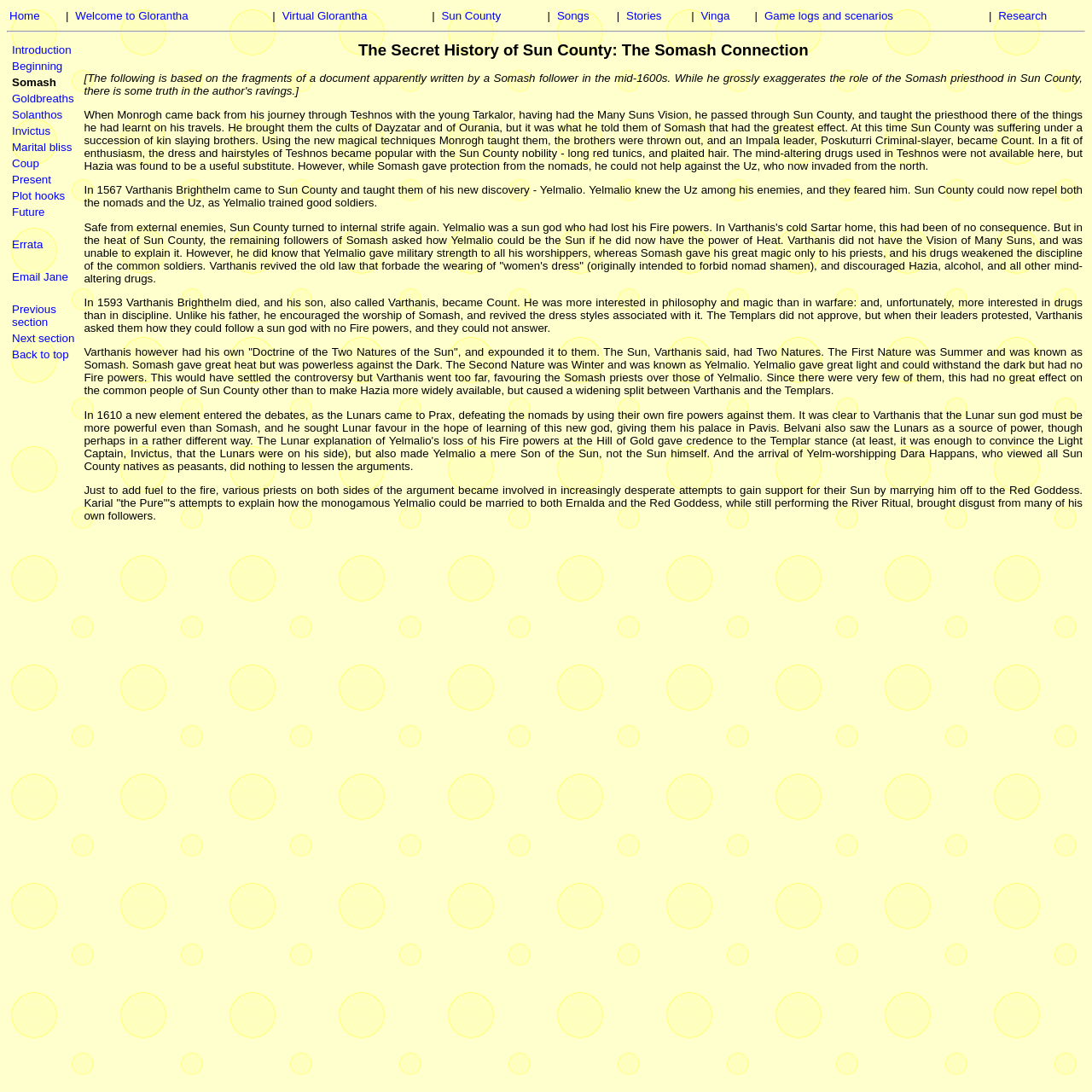What is the last link in the main content area?
Please ensure your answer to the question is detailed and covers all necessary aspects.

The last link in the main content area is located in the last LayoutTableCell of the last LayoutTableRow, and it is labeled as 'Previous section'.